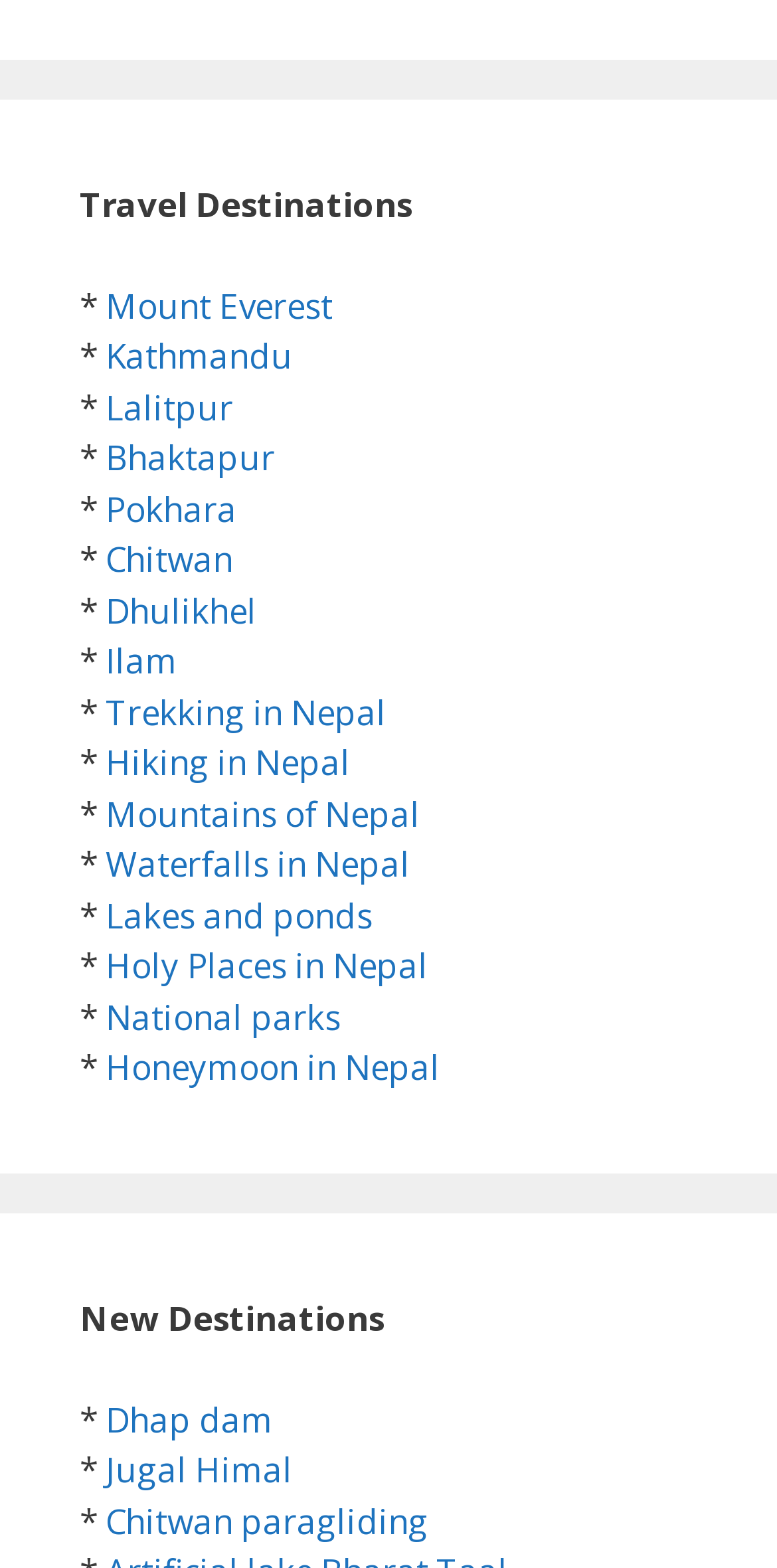How many asterisks are there on the webpage?
Look at the image and provide a short answer using one word or a phrase.

12